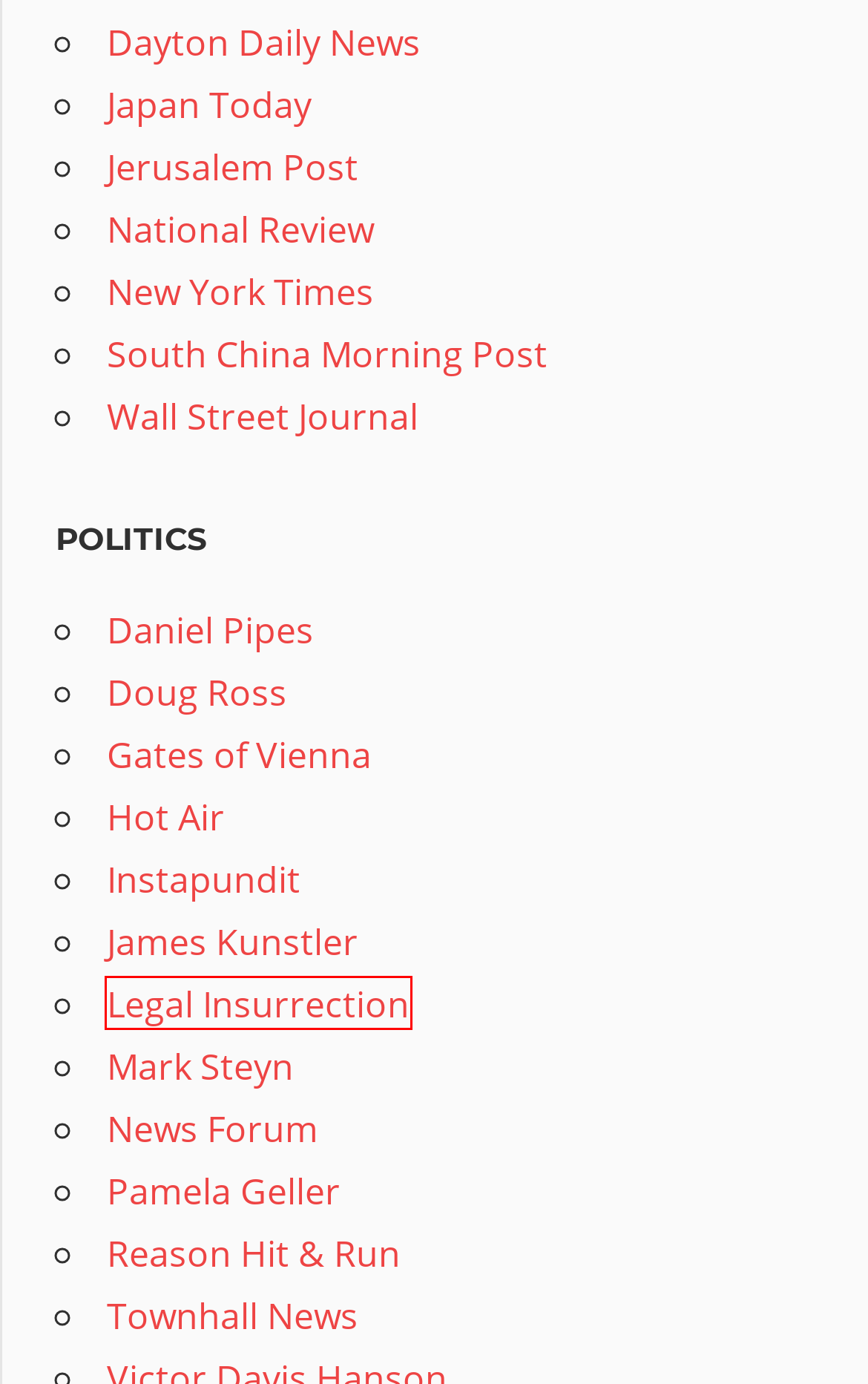With the provided webpage screenshot containing a red bounding box around a UI element, determine which description best matches the new webpage that appears after clicking the selected element. The choices are:
A. Le·gal In·sur·rec·tion
B. The Jerusalem Post - All News from Israel, the Middle East and the Jewish World
C. General Archives - DZ Sokol
D. What's Up - Kunstler
E. Instapundit
F. Japan Today
G. SteynOnline
H. Daniel Pipes

A